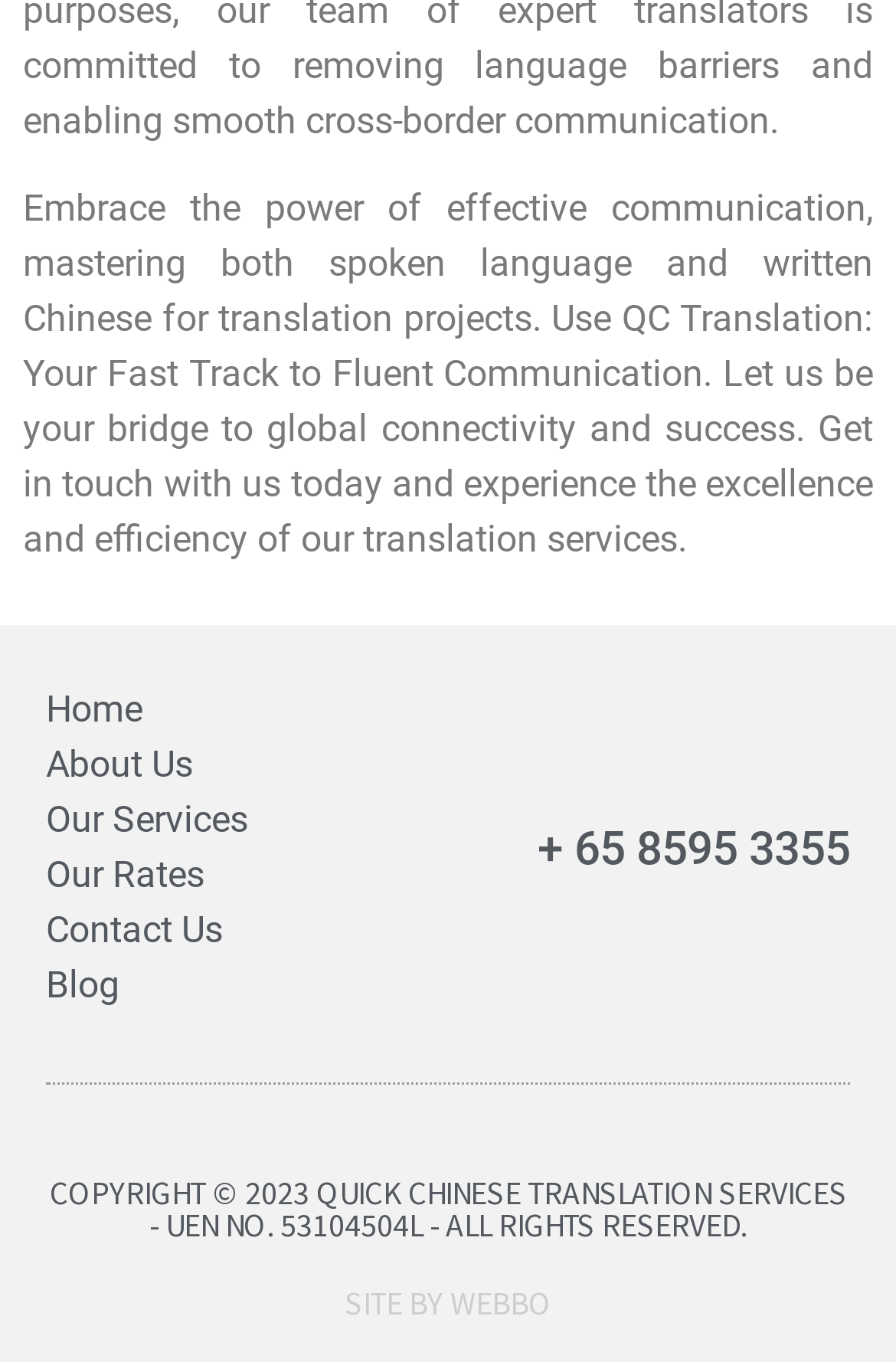Determine the bounding box coordinates of the clickable region to follow the instruction: "call the company".

[0.6, 0.602, 0.949, 0.642]